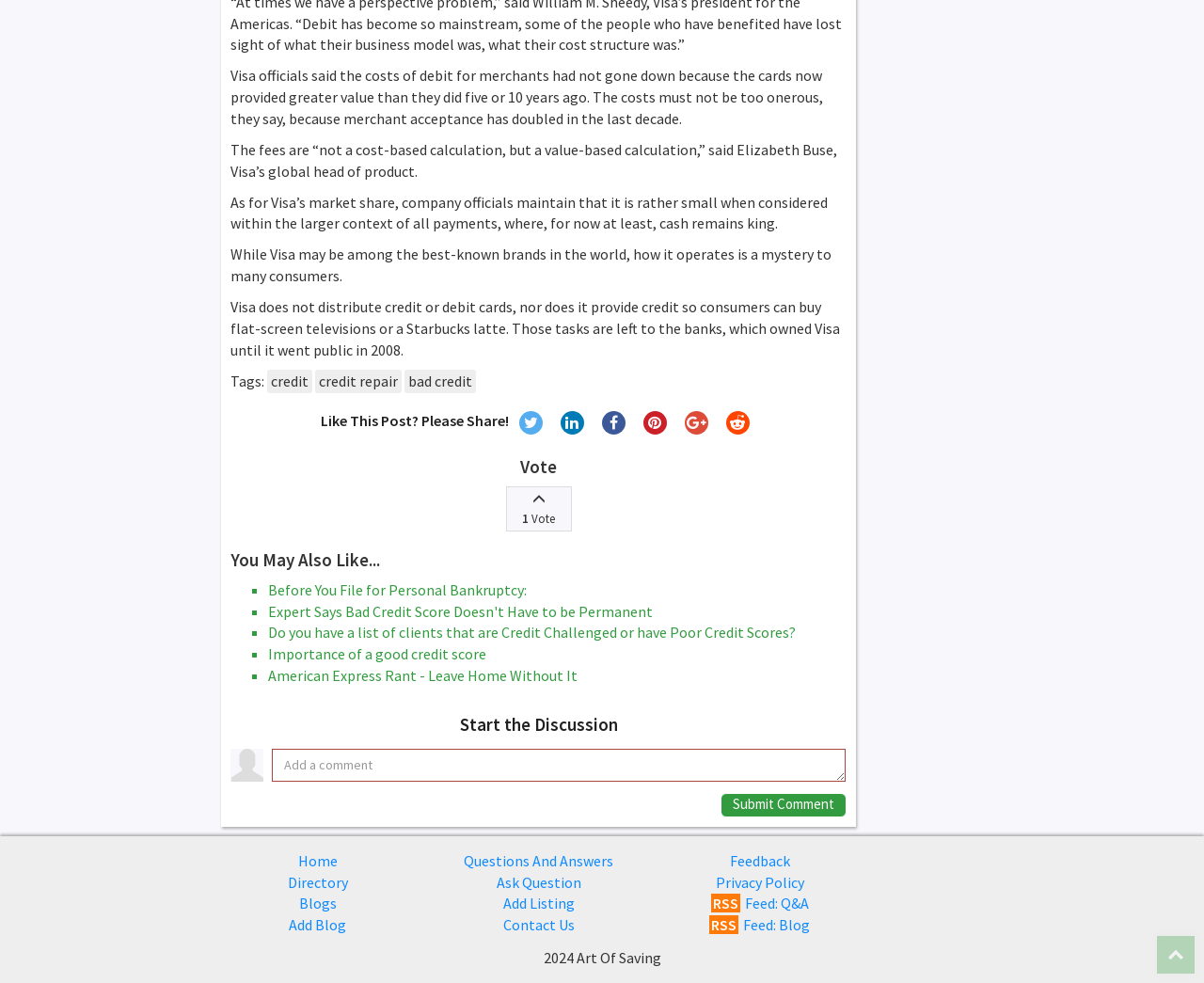Please identify the bounding box coordinates for the region that you need to click to follow this instruction: "Enter a comment in the text box".

[0.226, 0.762, 0.702, 0.795]